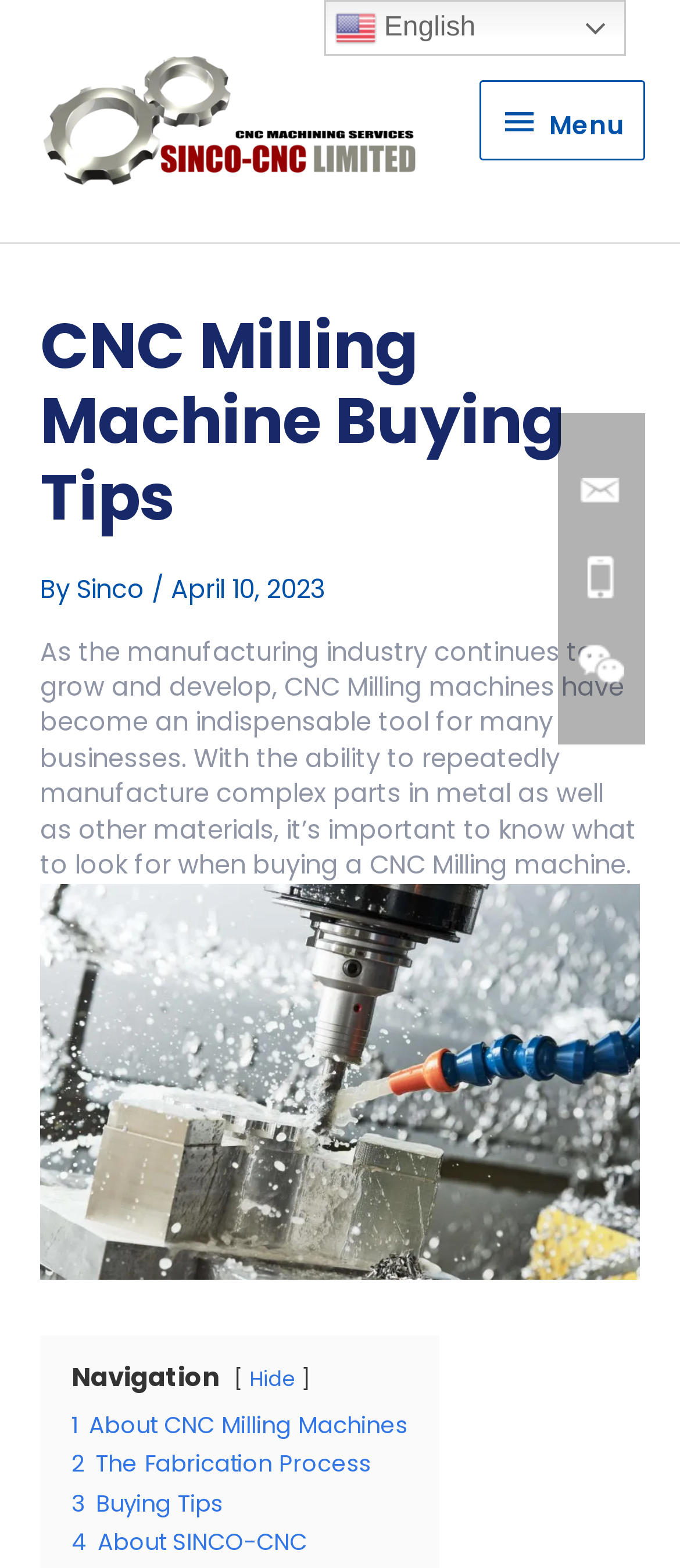Locate the bounding box coordinates of the clickable region to complete the following instruction: "View the image of setting up the CNC Machine."

[0.059, 0.563, 0.941, 0.817]